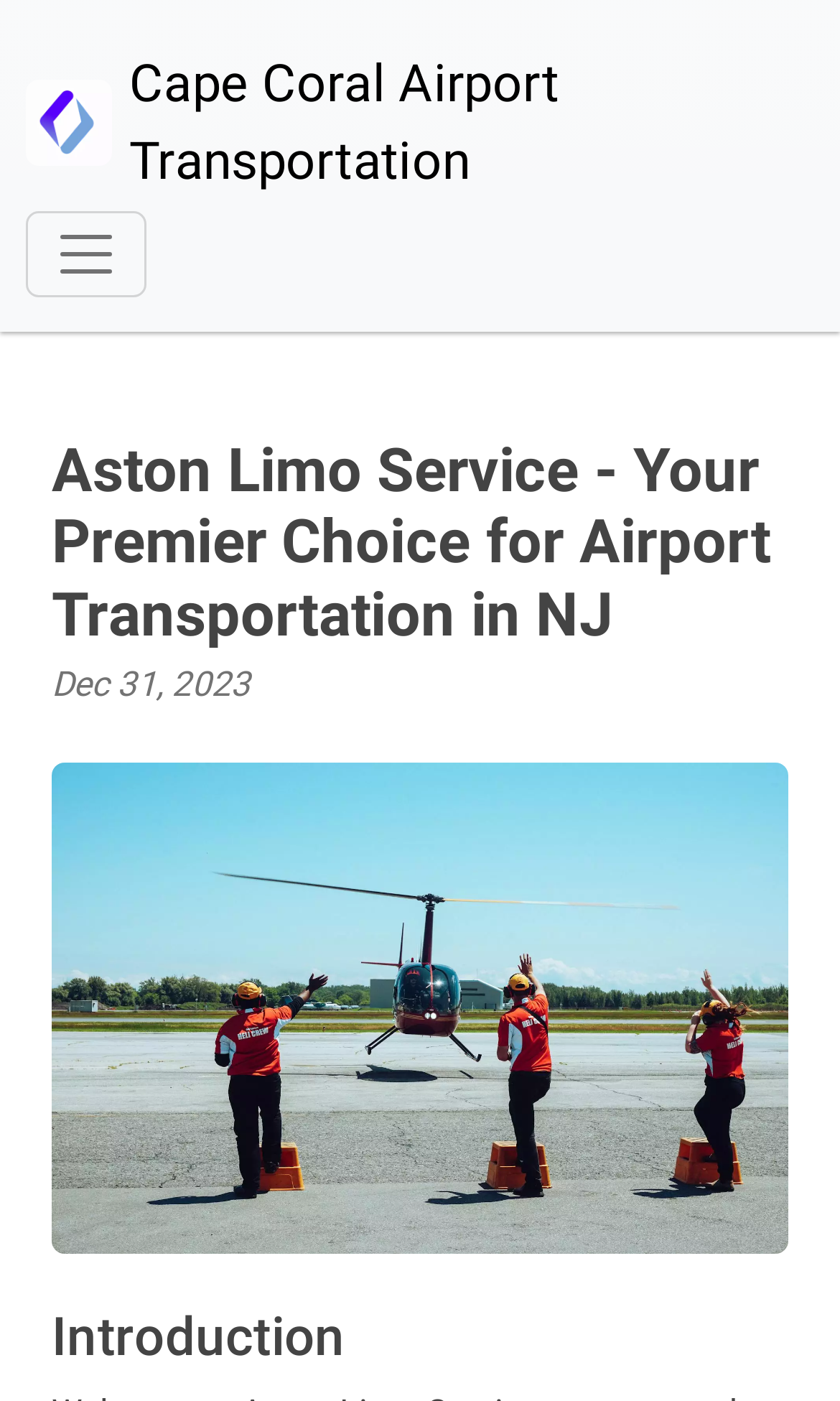Using a single word or phrase, answer the following question: 
What is the topic of the heading below the date?

Introduction